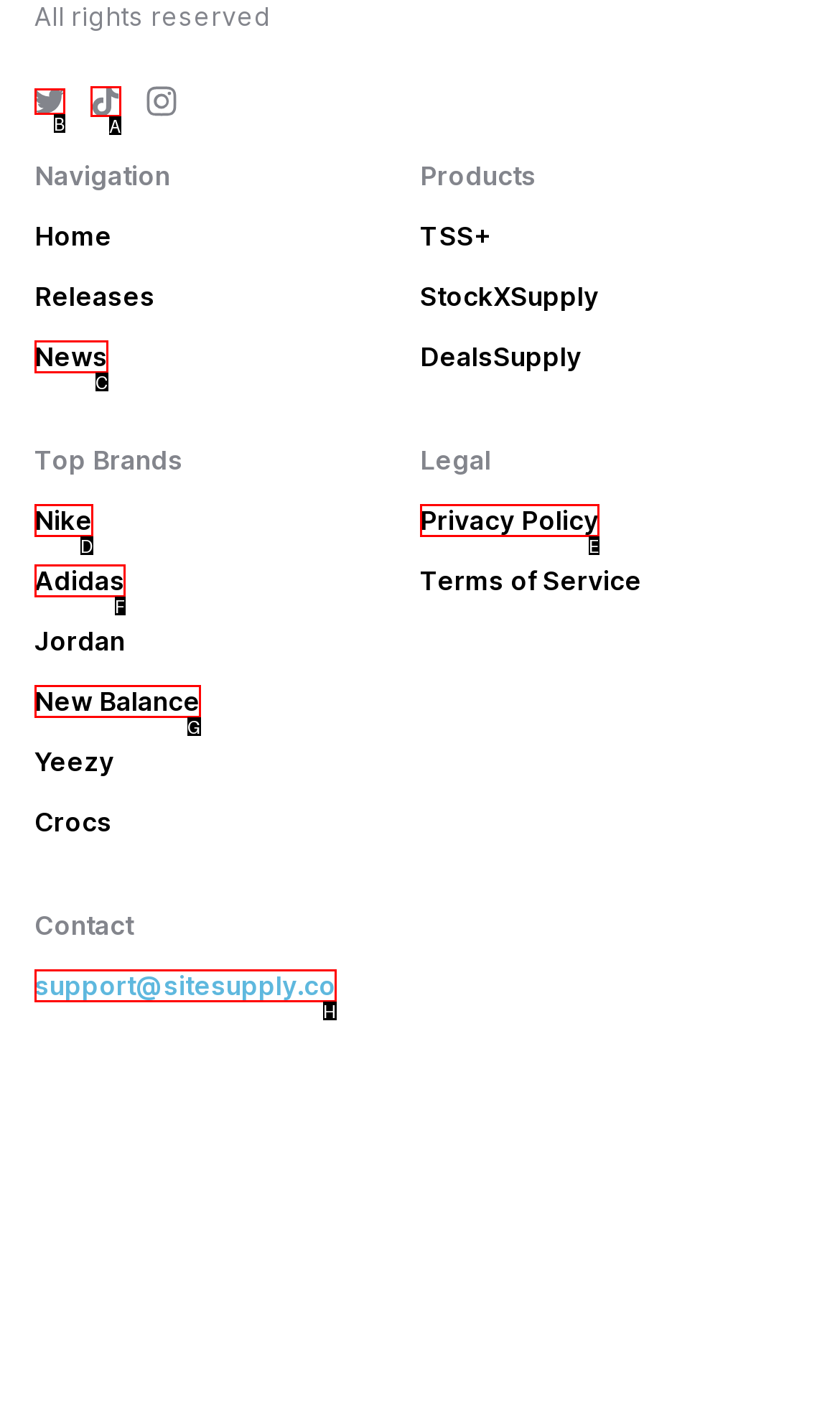From the given choices, determine which HTML element aligns with the description: support@sitesupply.co Respond with the letter of the appropriate option.

H